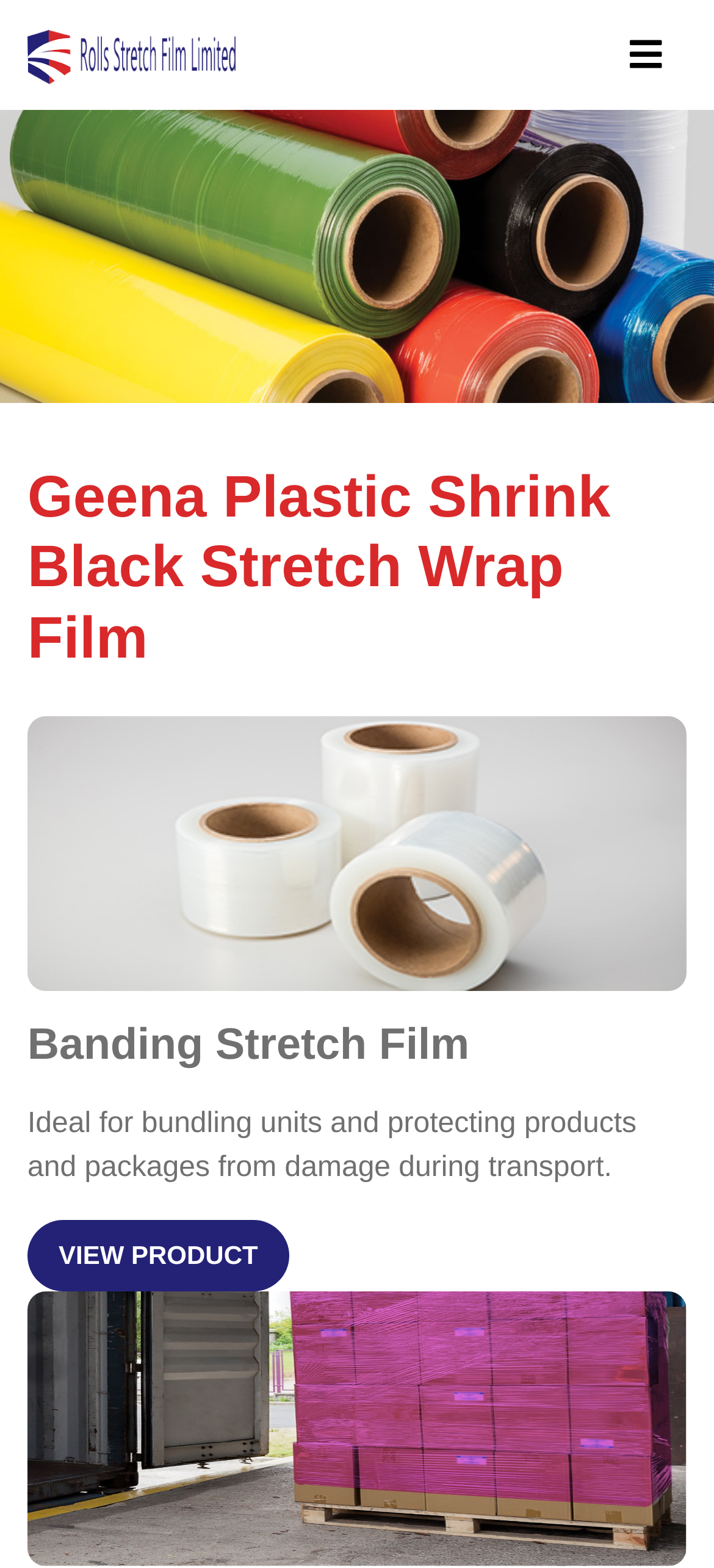What is the call-to-action for the product?
Provide a detailed answer to the question, using the image to inform your response.

I noticed a link element with the text 'VIEW PRODUCT', which is likely the call-to-action for the product, allowing users to view more details or purchase the product.